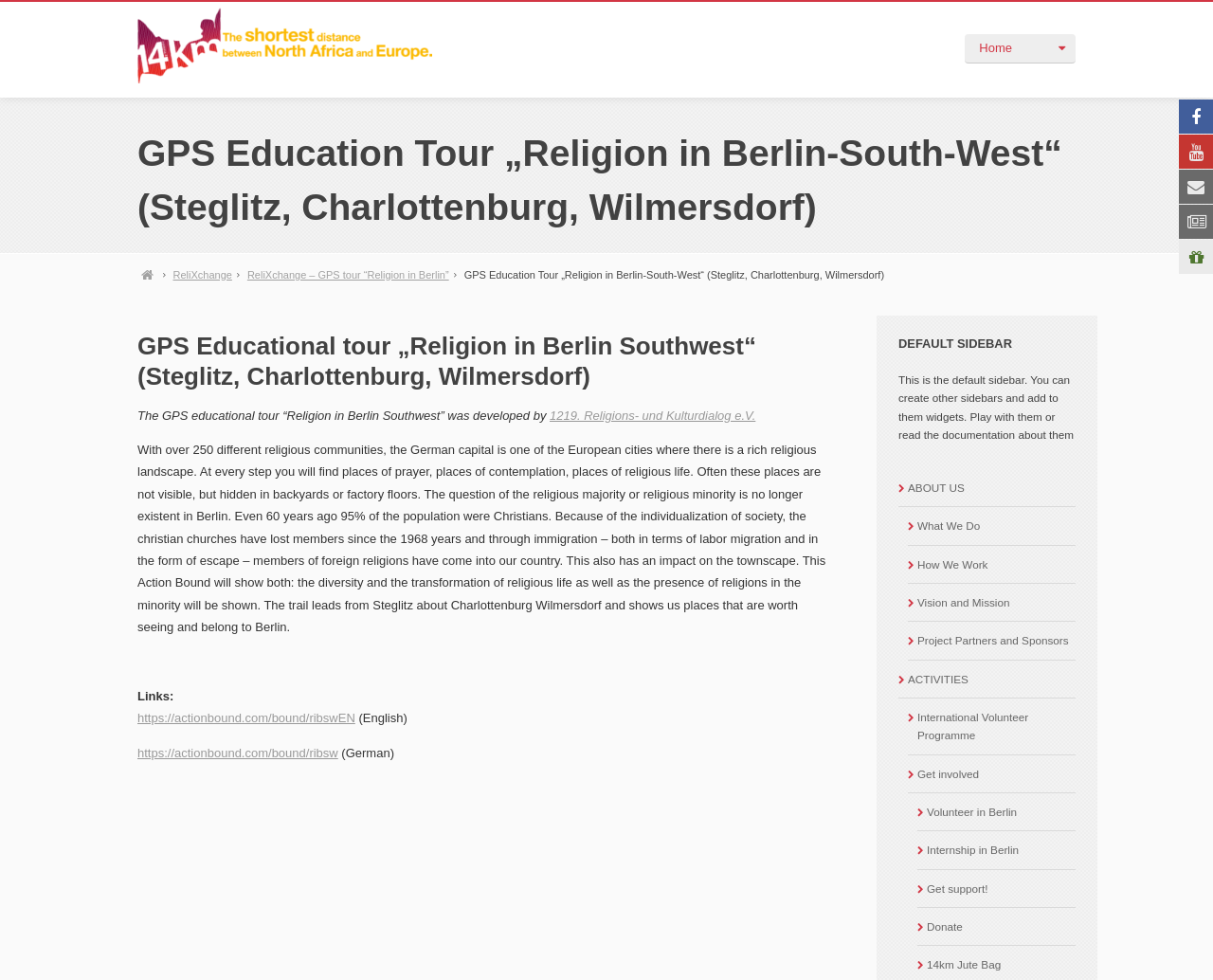Identify the bounding box coordinates for the element that needs to be clicked to fulfill this instruction: "Click the Home link". Provide the coordinates in the format of four float numbers between 0 and 1: [left, top, right, bottom].

[0.807, 0.042, 0.834, 0.056]